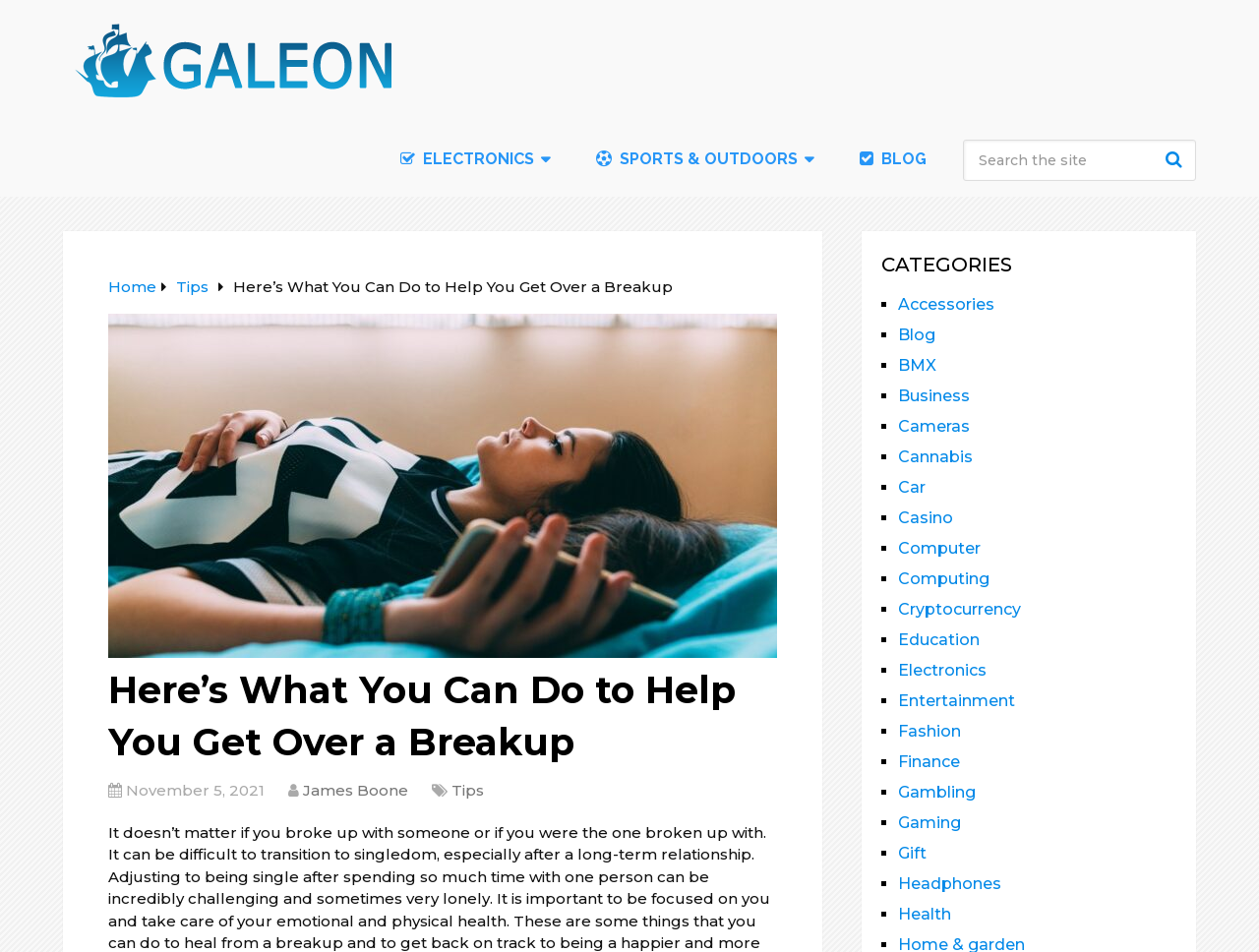Determine the bounding box coordinates of the area to click in order to meet this instruction: "Go to Home page".

[0.086, 0.291, 0.124, 0.311]